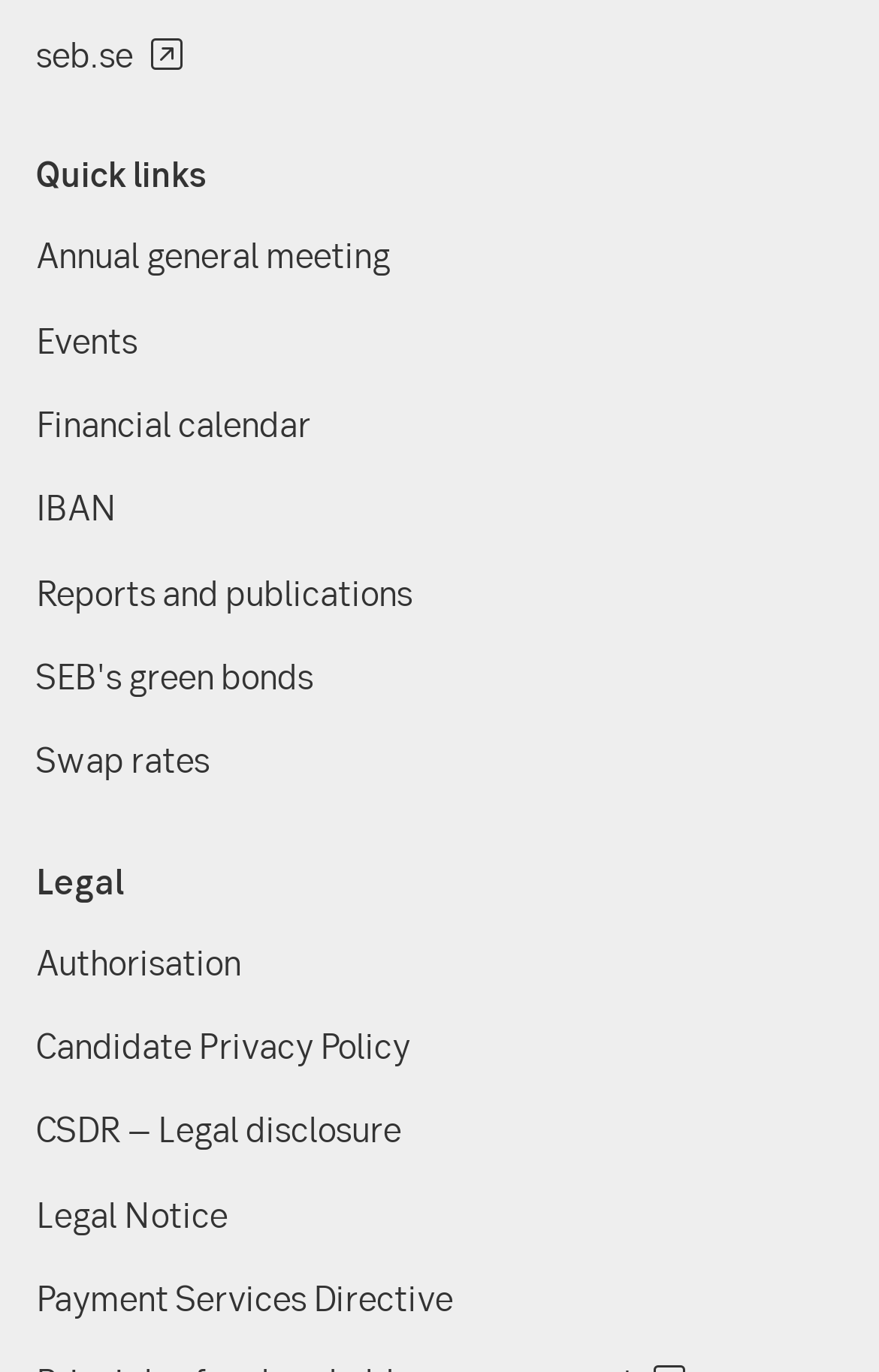Based on the element description seb.se, identify the bounding box coordinates for the UI element. The coordinates should be in the format (top-left x, top-left y, bottom-right x, bottom-right y) and within the 0 to 1 range.

[0.041, 0.023, 0.208, 0.056]